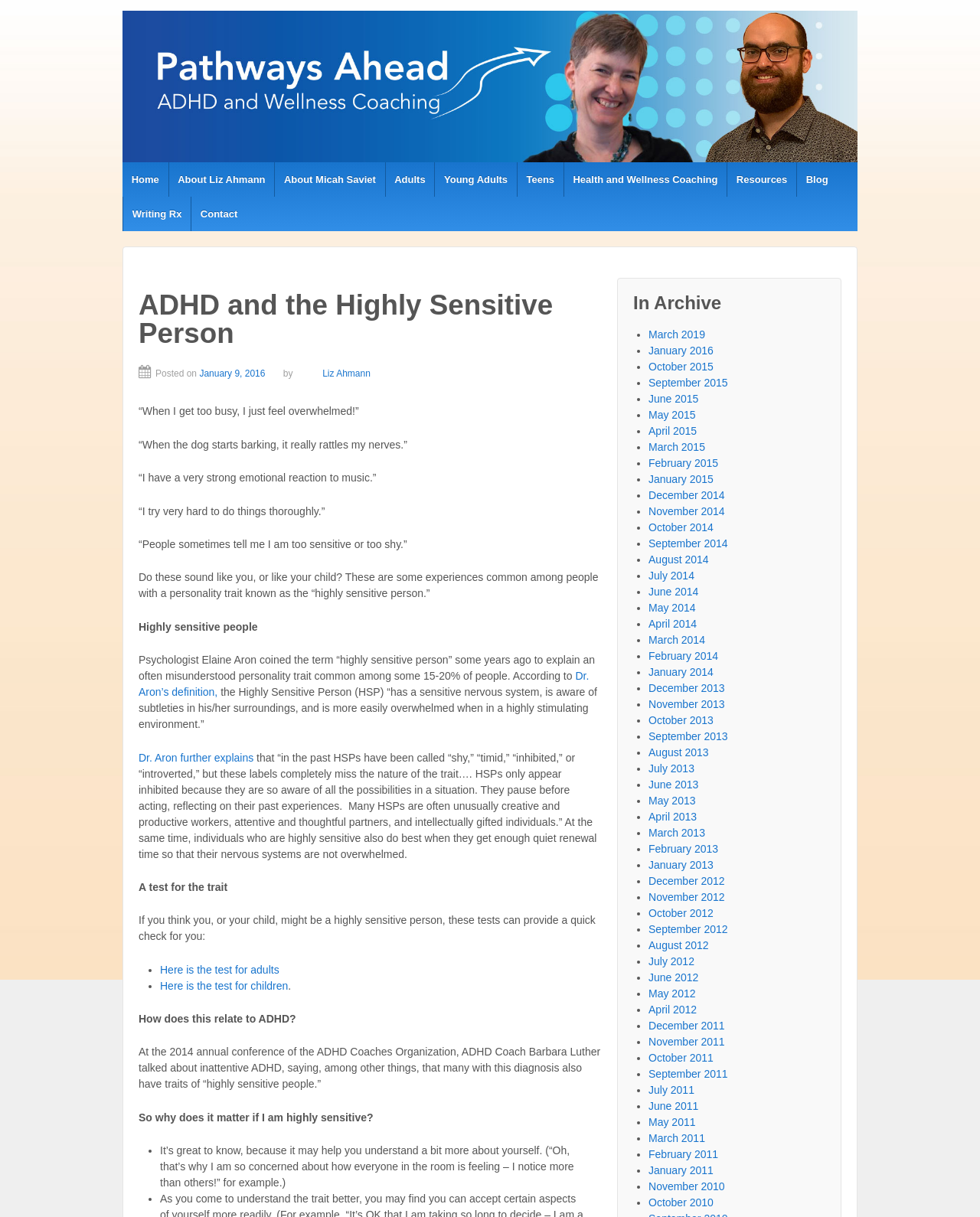Can you find the bounding box coordinates of the area I should click to execute the following instruction: "Take the test for adults"?

[0.163, 0.792, 0.285, 0.802]